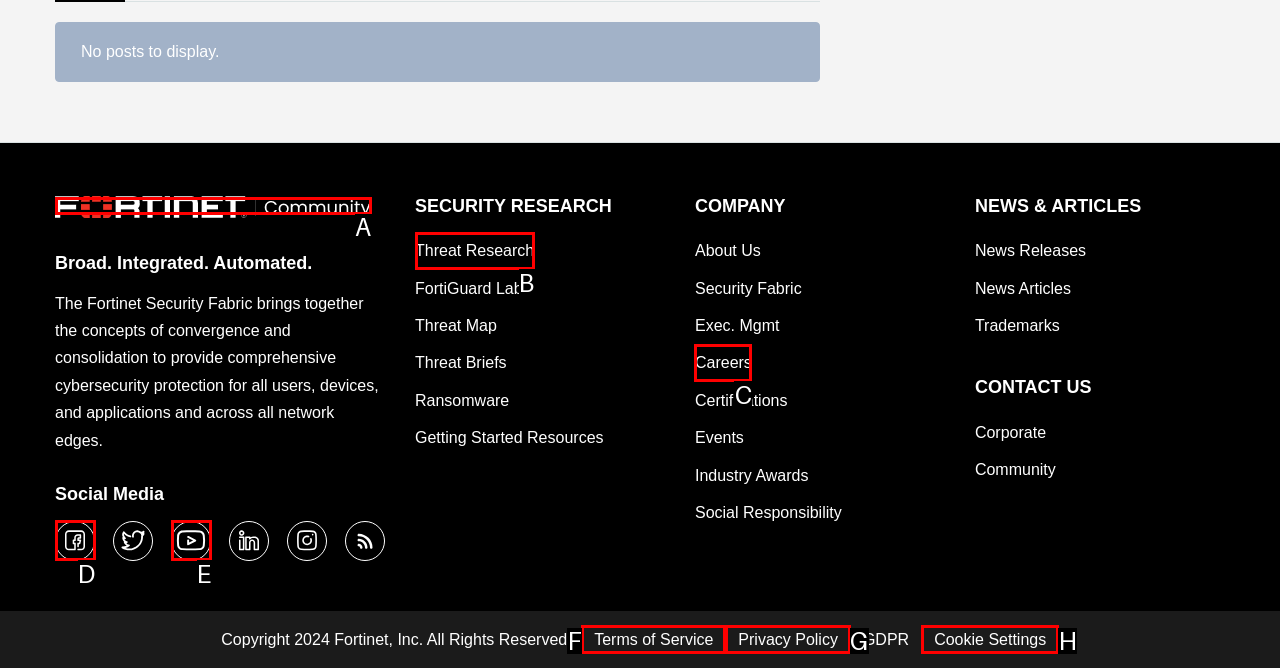Identify the bounding box that corresponds to: Privacy Policy
Respond with the letter of the correct option from the provided choices.

G